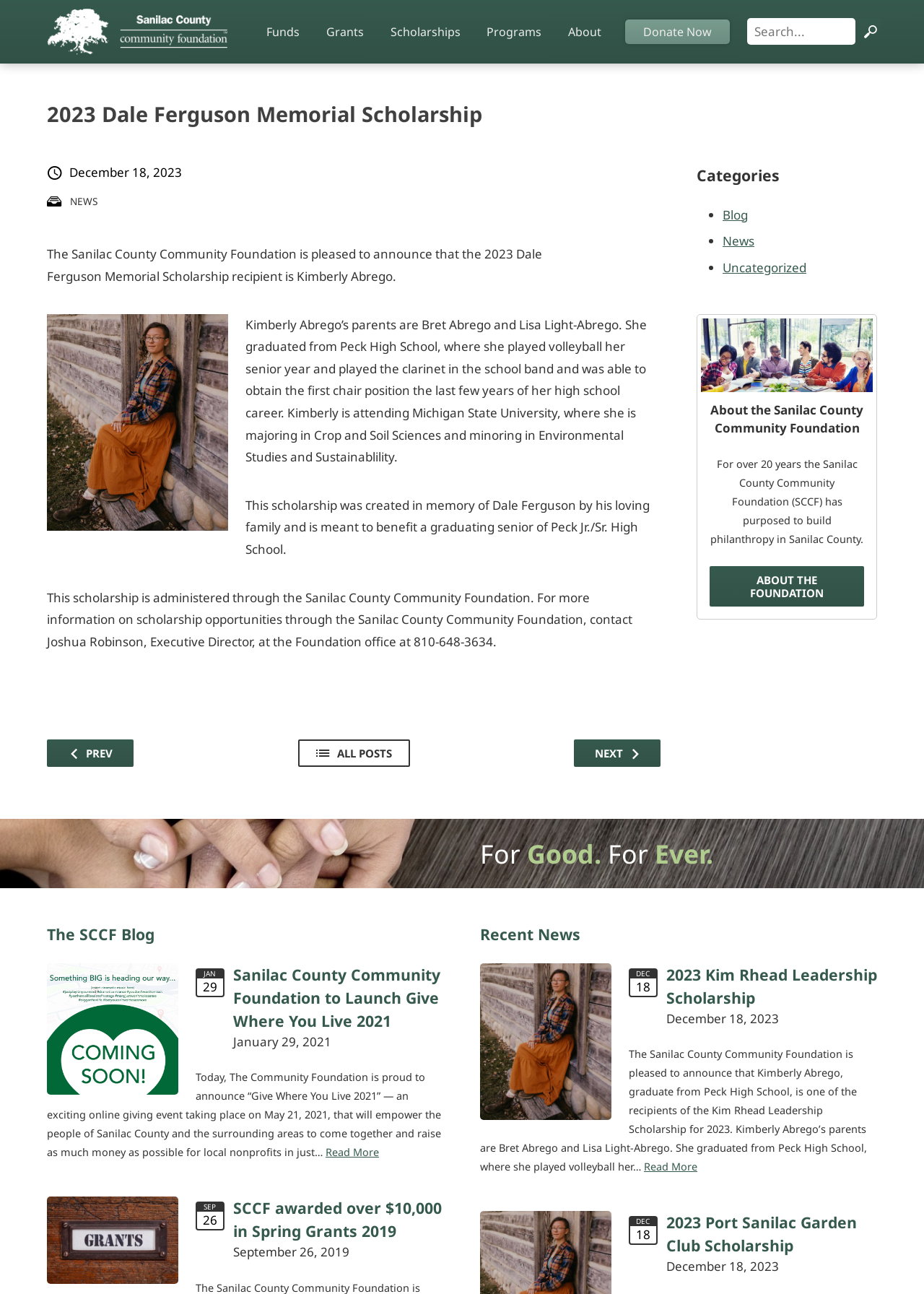Locate the bounding box coordinates of the clickable region necessary to complete the following instruction: "Click on the 'Donate Now' button". Provide the coordinates in the format of four float numbers between 0 and 1, i.e., [left, top, right, bottom].

[0.677, 0.015, 0.79, 0.034]